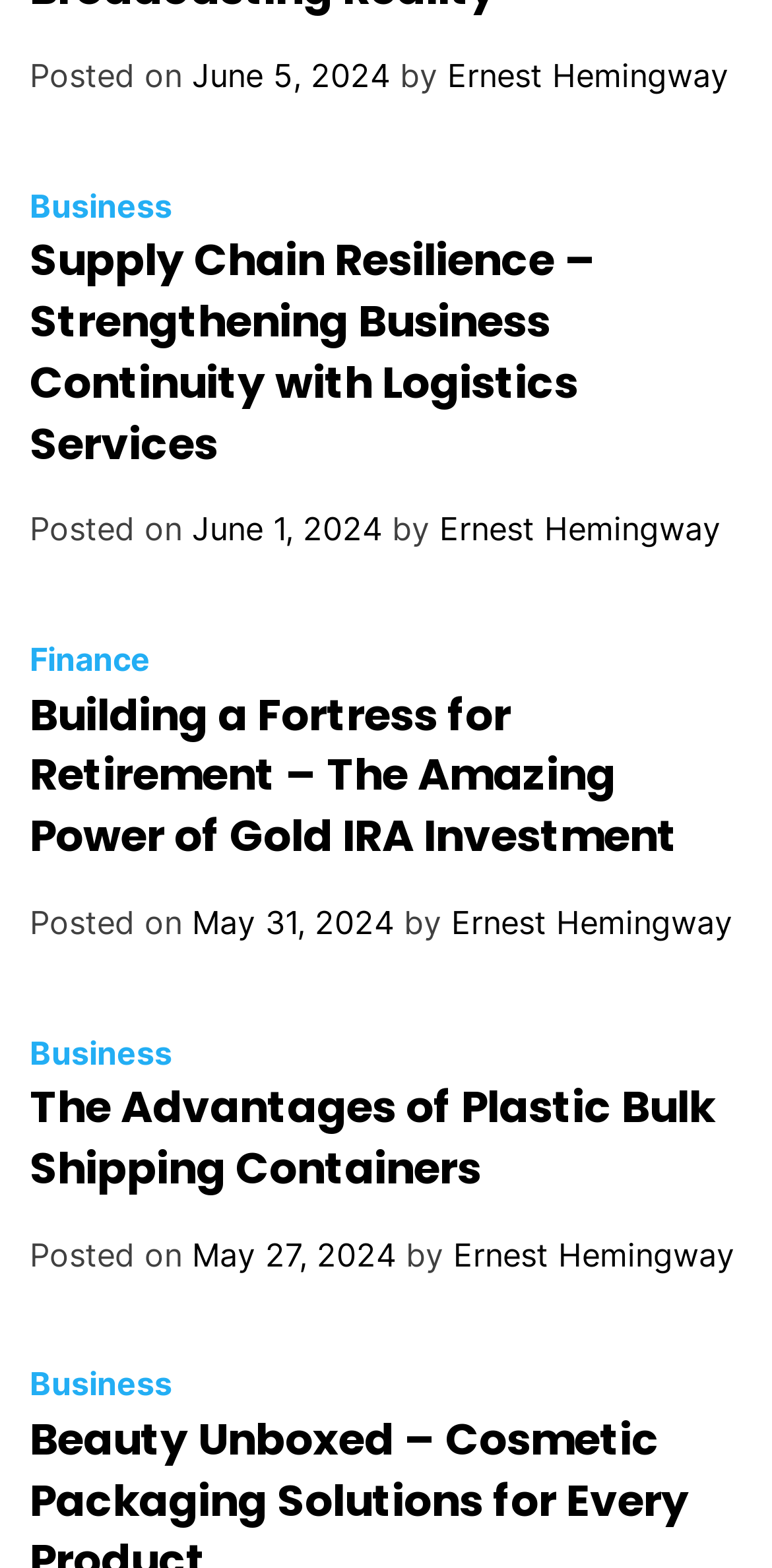How many articles are on this webpage?
Carefully analyze the image and provide a detailed answer to the question.

I counted the number of article elements on the webpage, which are denoted by the 'article' tag. There are four article elements, indicating that there are four articles on this webpage.